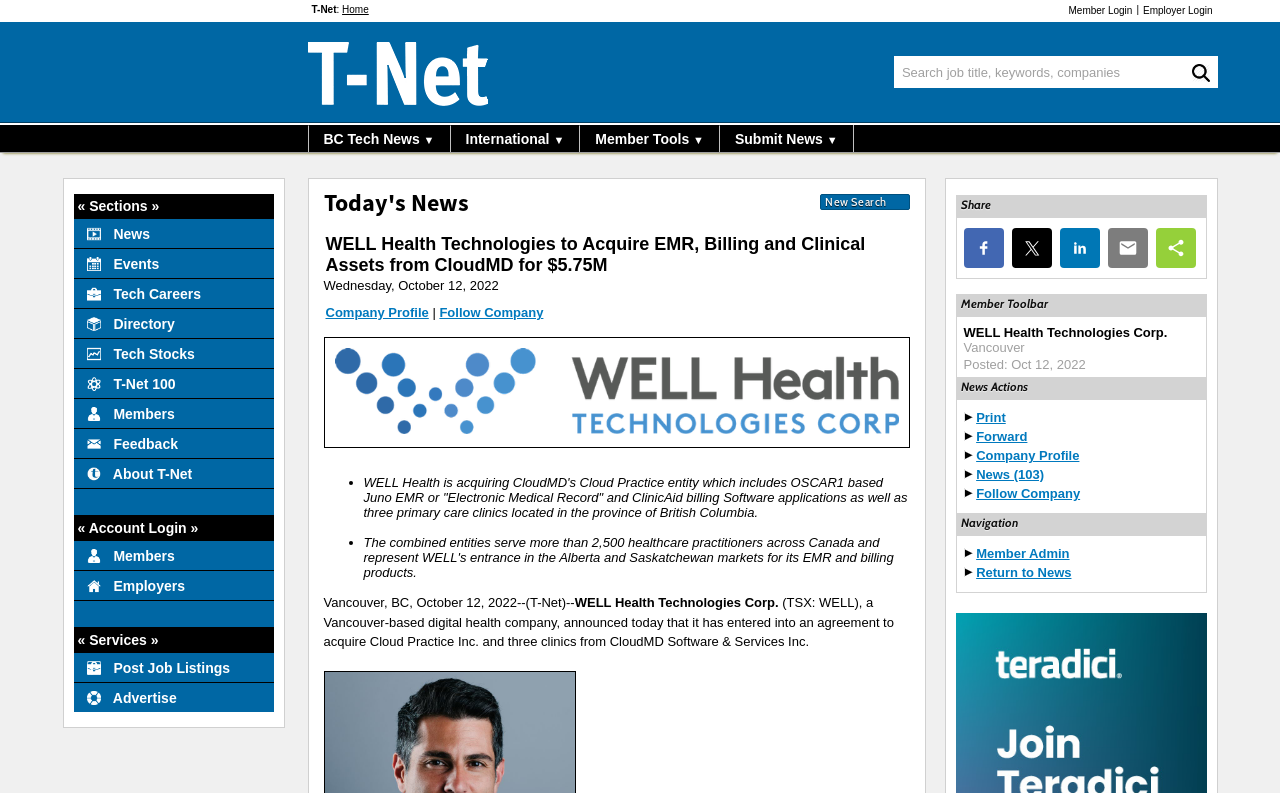Find the bounding box coordinates for the area that must be clicked to perform this action: "Login as Member".

[0.823, 0.0, 0.886, 0.028]